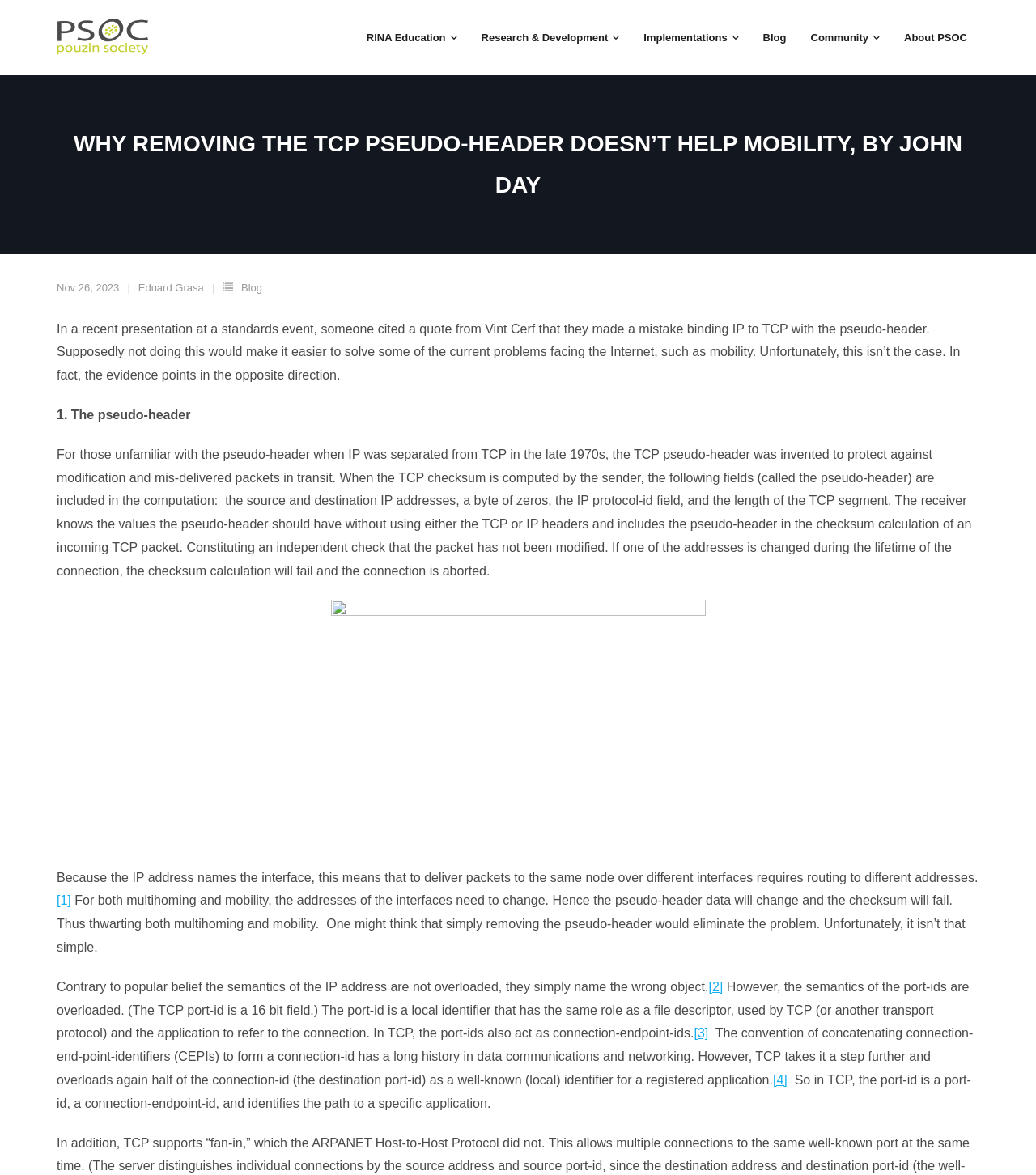What is the date of the blog post?
Give a detailed response to the question by analyzing the screenshot.

The date of the blog post is mentioned in the header section of the webpage, where it says 'Nov 26, 2023'. This date is likely the publication date of the blog post.